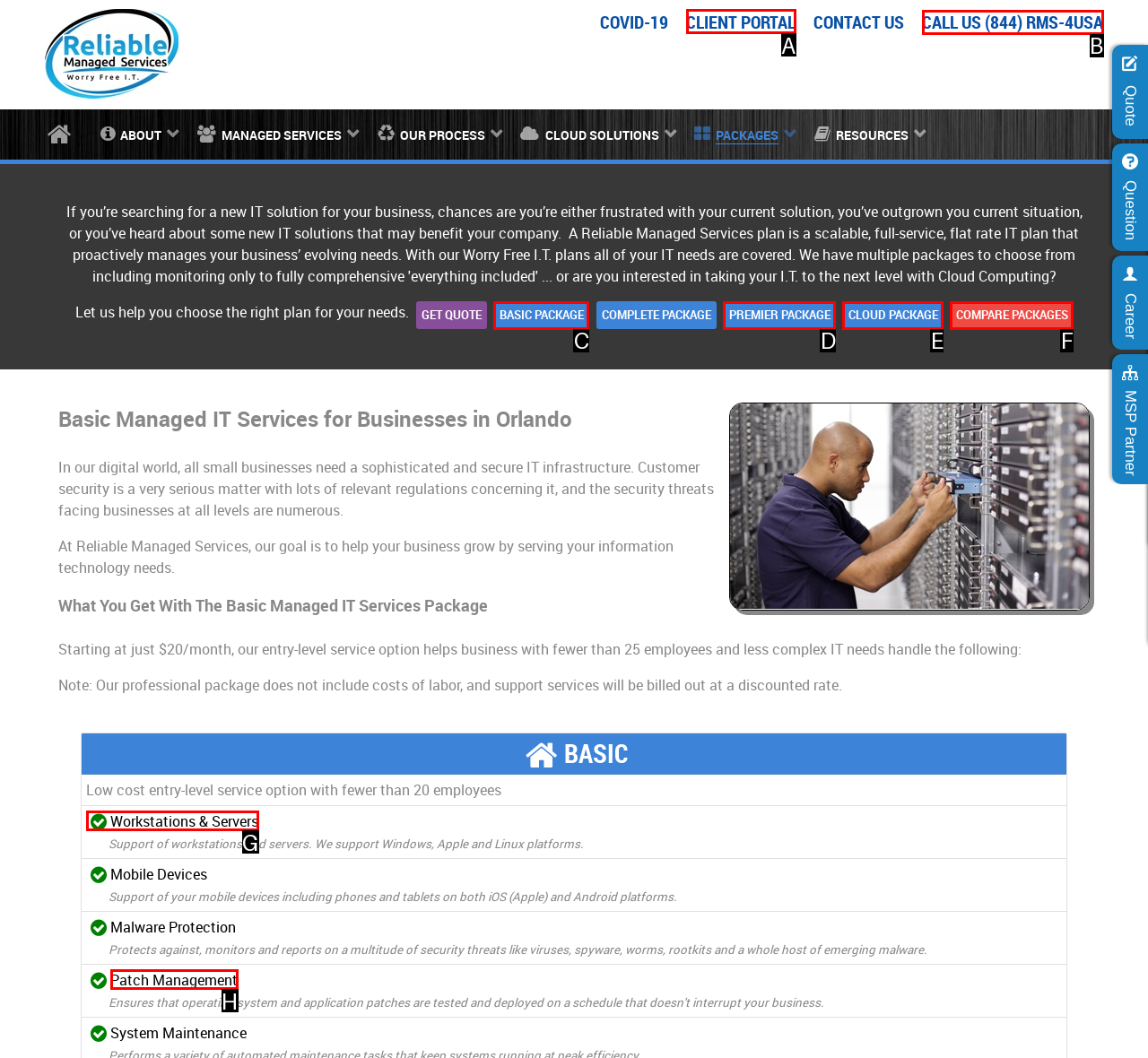Tell me which letter corresponds to the UI element that should be clicked to fulfill this instruction: Contact 'CLIENT PORTAL'
Answer using the letter of the chosen option directly.

A